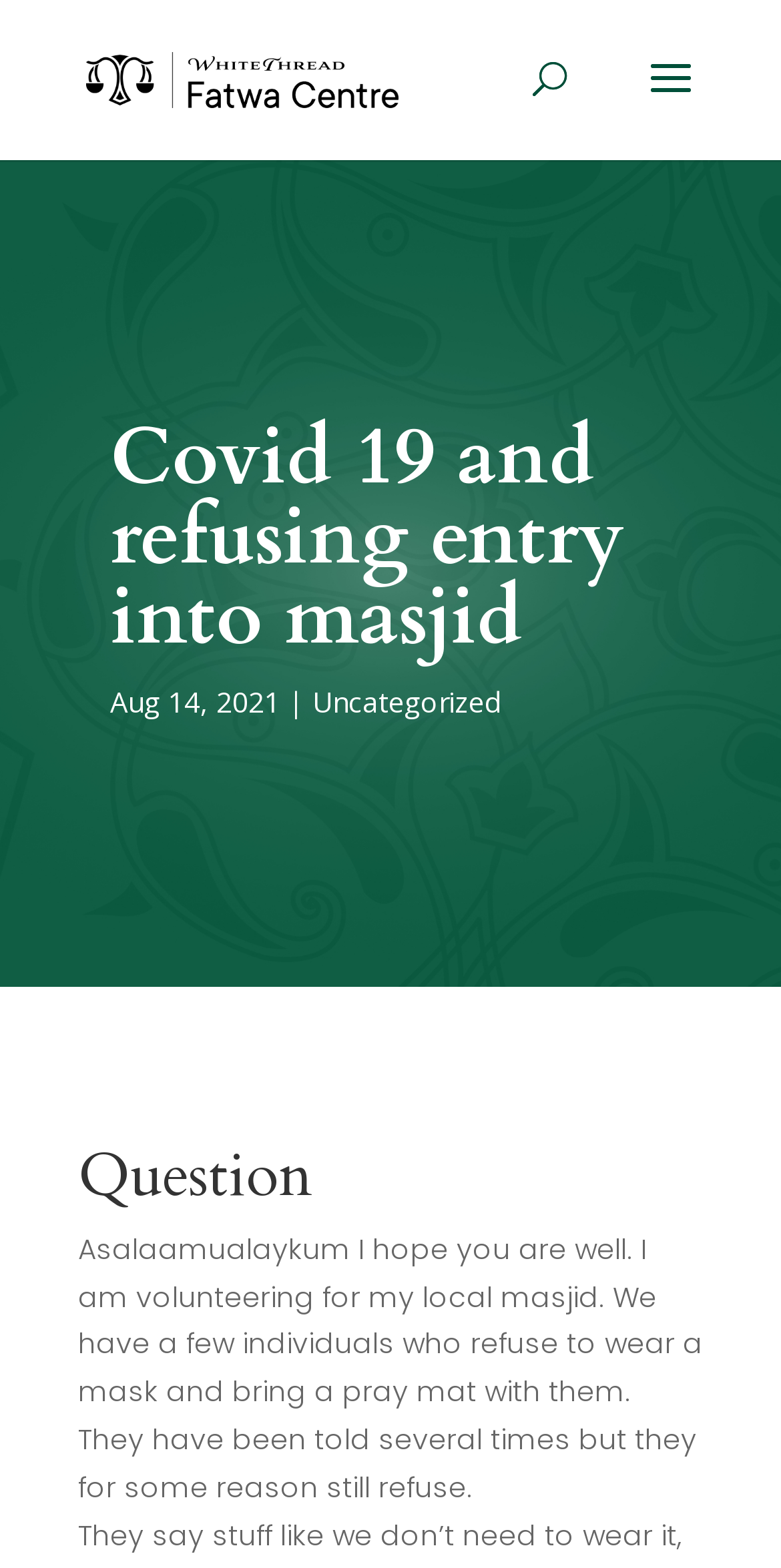Identify the bounding box of the UI element described as follows: "Uncategorized". Provide the coordinates as four float numbers in the range of 0 to 1 [left, top, right, bottom].

[0.4, 0.435, 0.641, 0.46]